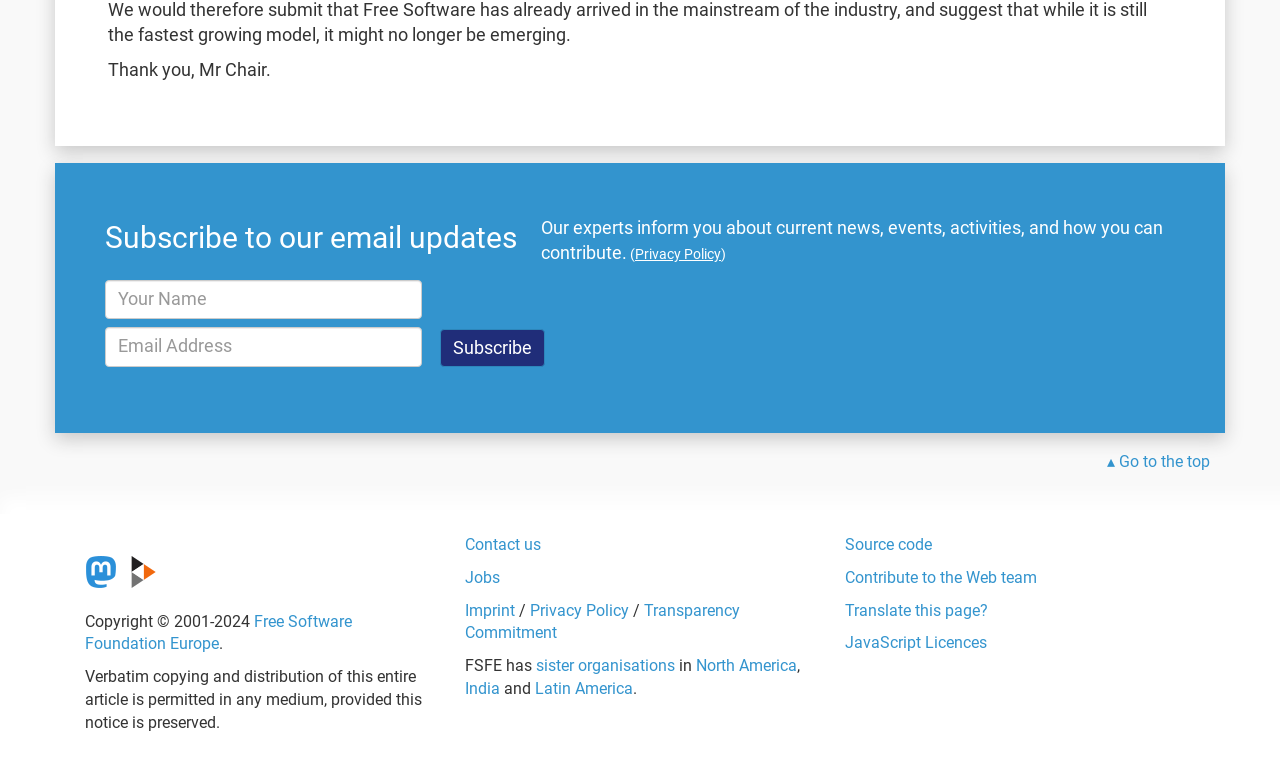Please specify the bounding box coordinates of the clickable region to carry out the following instruction: "Subscribe to email updates". The coordinates should be four float numbers between 0 and 1, in the format [left, top, right, bottom].

[0.343, 0.43, 0.425, 0.479]